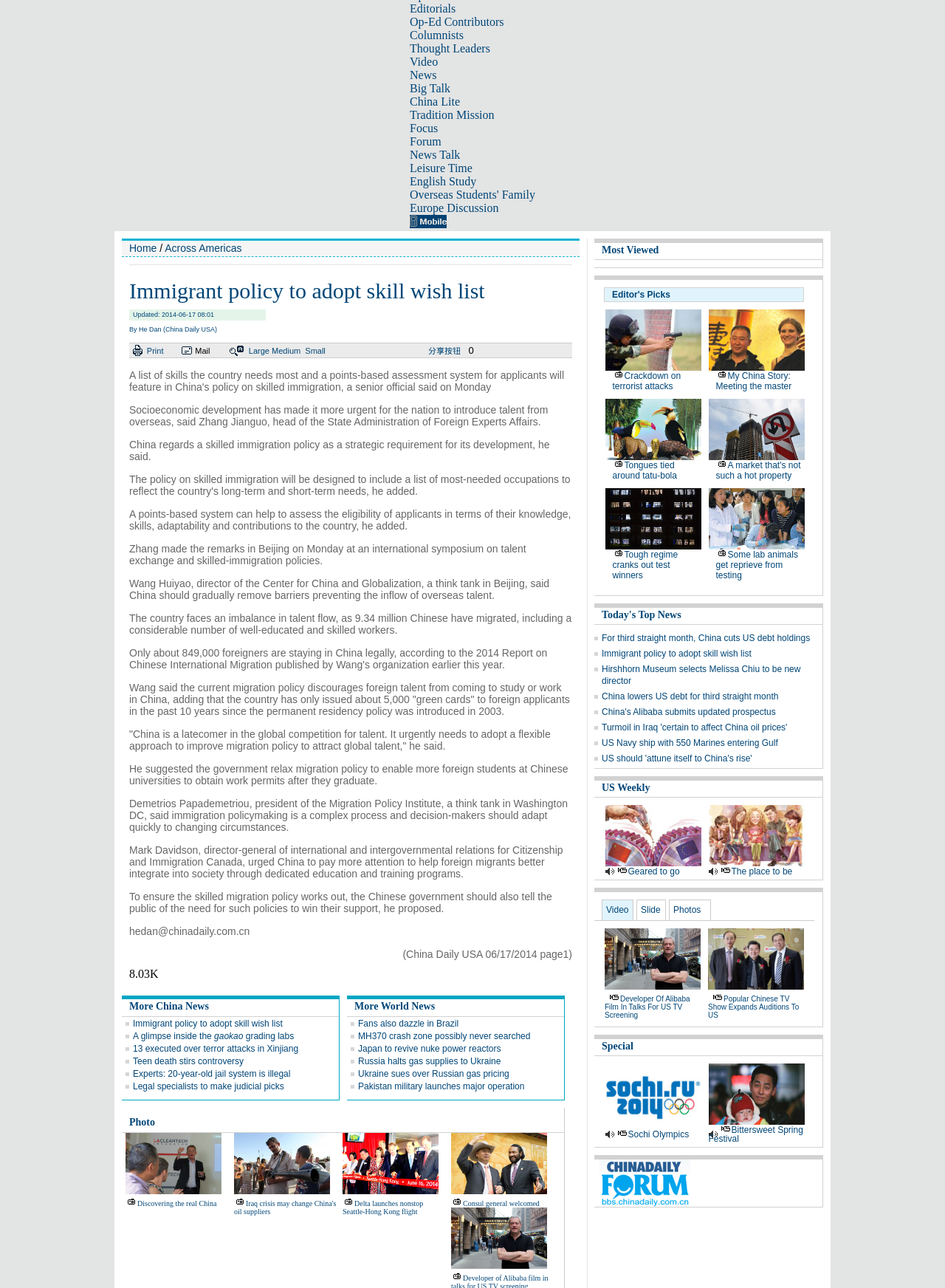Locate the bounding box coordinates of the region to be clicked to comply with the following instruction: "Click on Immigrant policy to adopt skill wish list". The coordinates must be four float numbers between 0 and 1, in the form [left, top, right, bottom].

[0.141, 0.791, 0.299, 0.799]